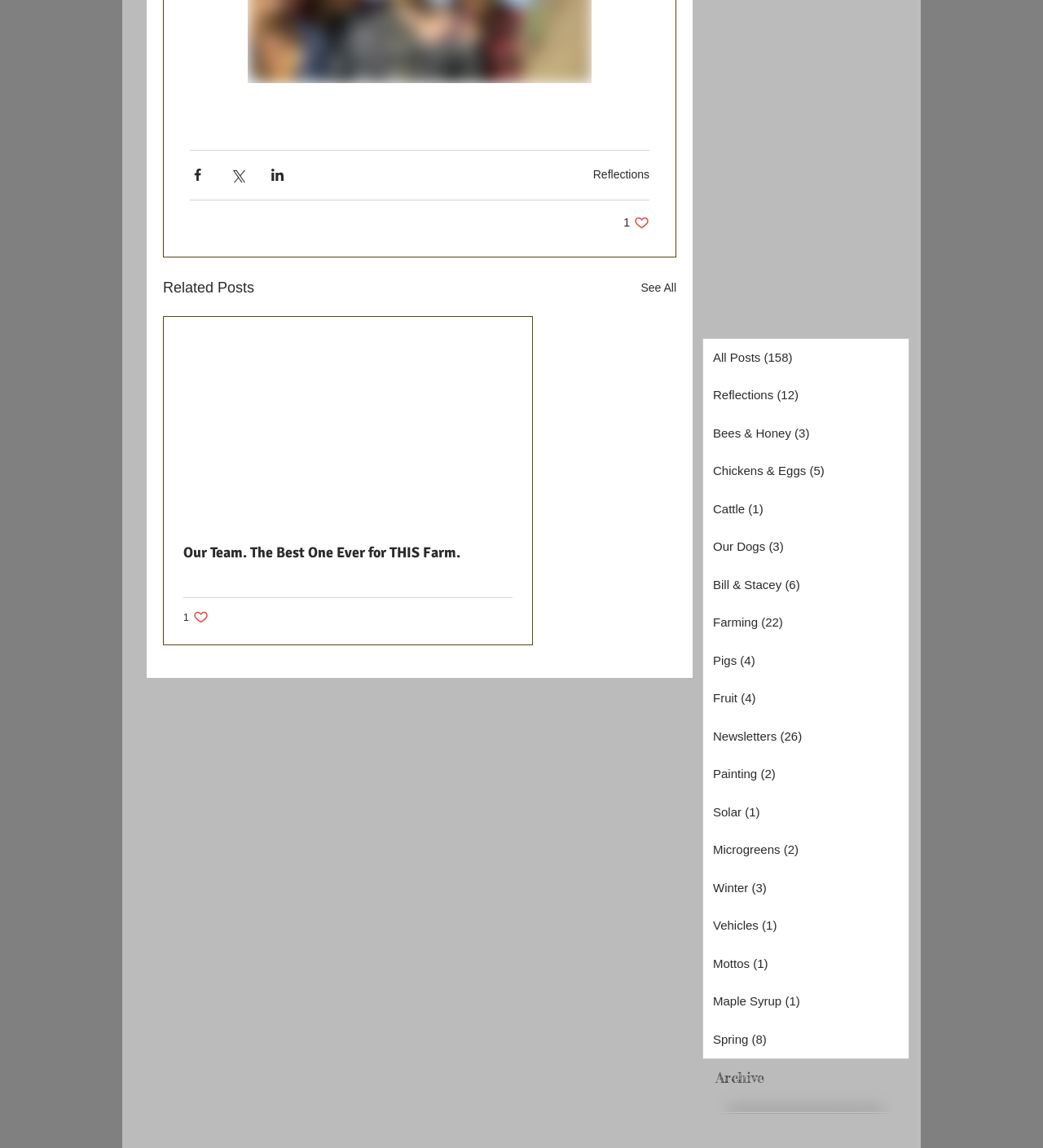Calculate the bounding box coordinates for the UI element based on the following description: "Reflections". Ensure the coordinates are four float numbers between 0 and 1, i.e., [left, top, right, bottom].

[0.569, 0.146, 0.623, 0.158]